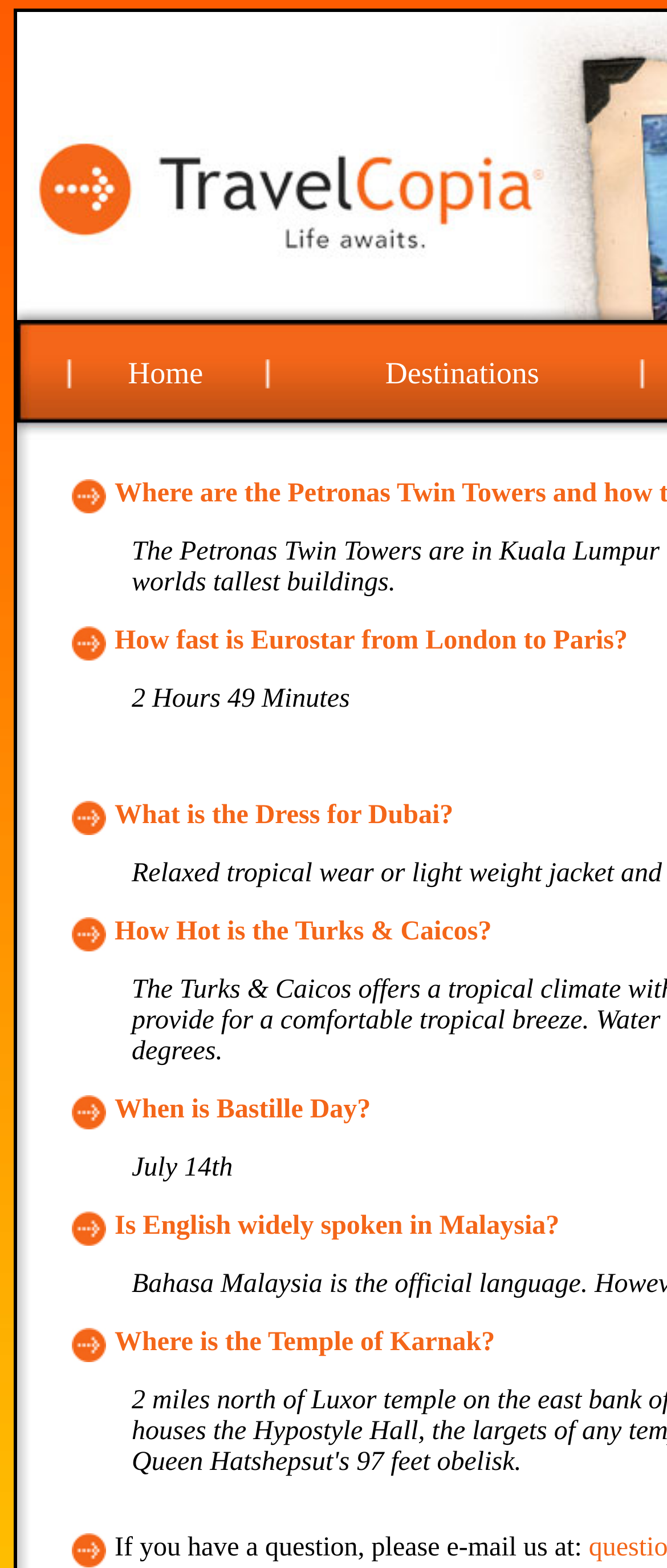Is English widely spoken in Malaysia?
Using the information from the image, answer the question thoroughly.

I found the question 'Is English widely spoken in Malaysia?' on the webpage, but there is no direct answer provided. Therefore, I concluded that the answer to this question is not specified on this webpage.